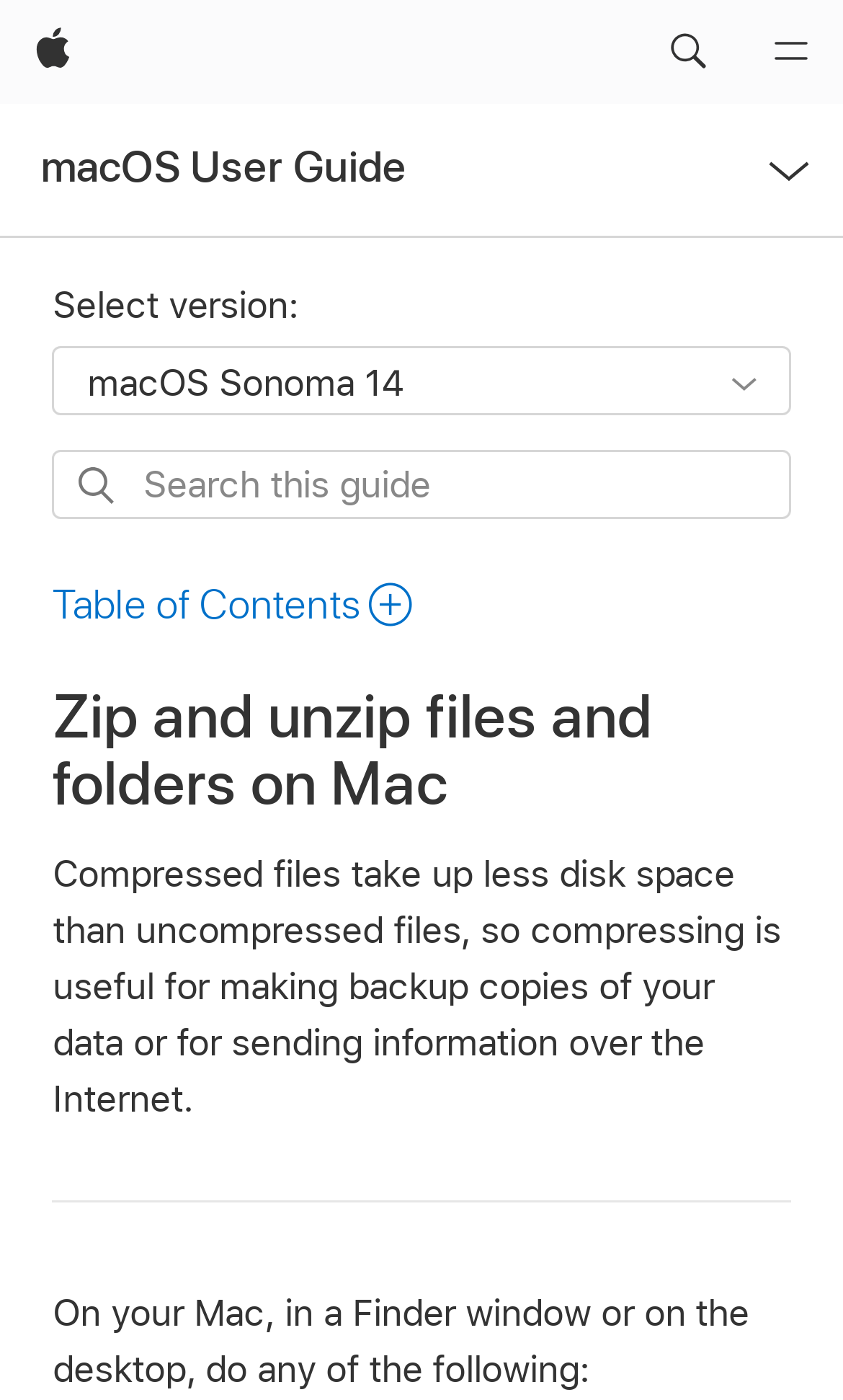What is the purpose of compressing files?
Provide a concise answer using a single word or phrase based on the image.

Backup copies or sending over internet